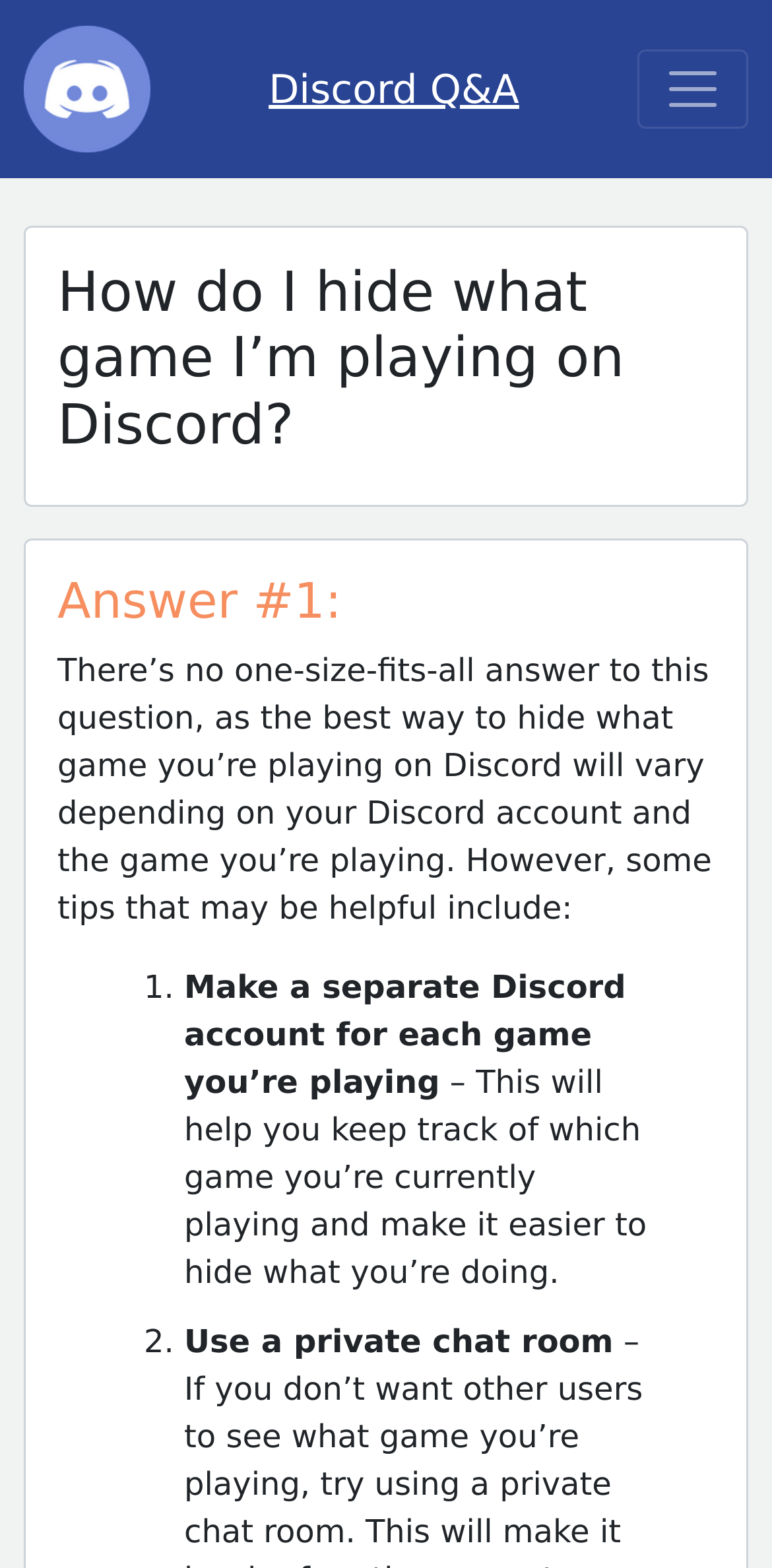Answer the question in one word or a short phrase:
Is the navigation menu expanded?

No